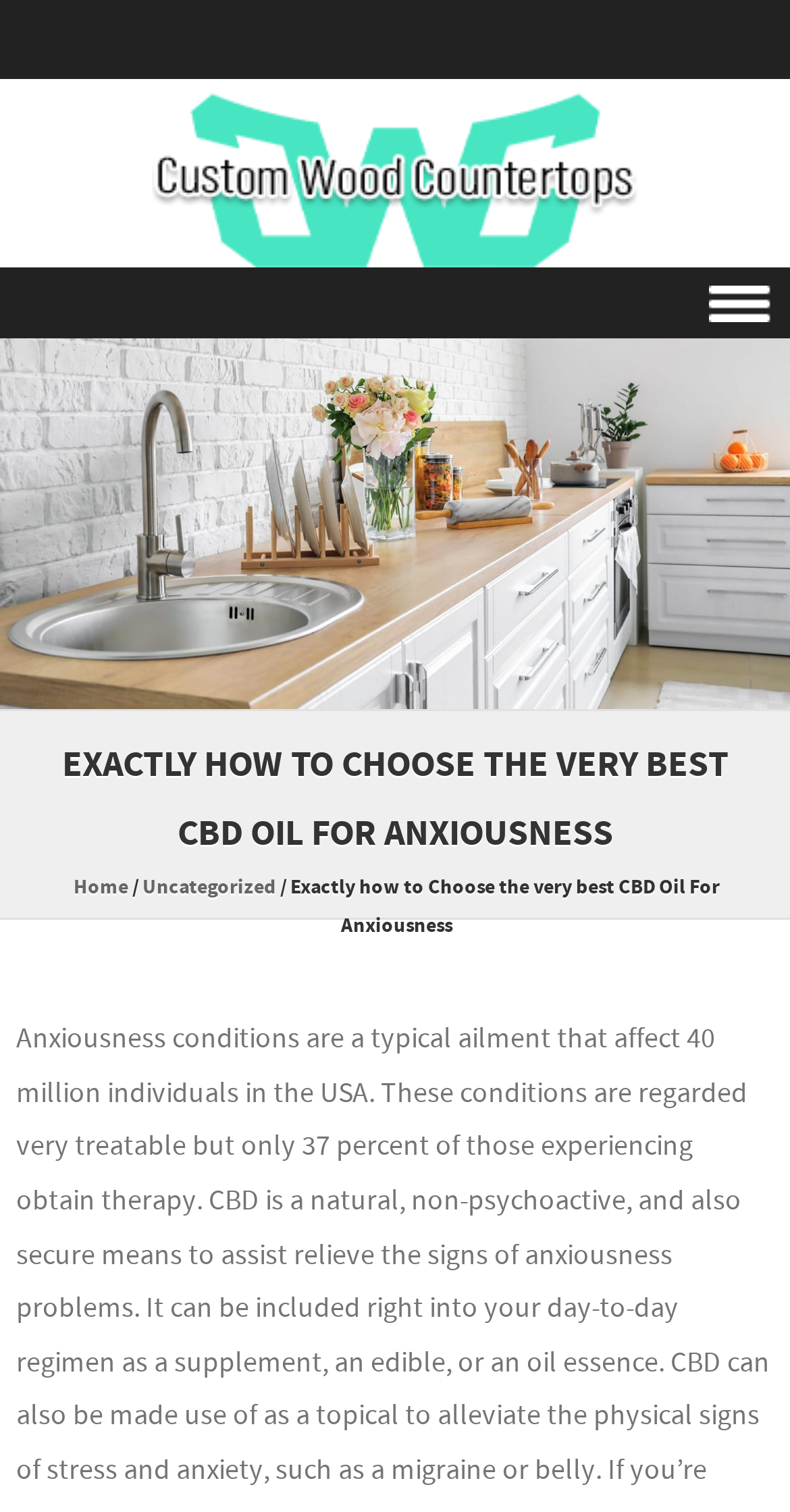Answer the following query with a single word or phrase:
What is the category of the current article?

Uncategorized